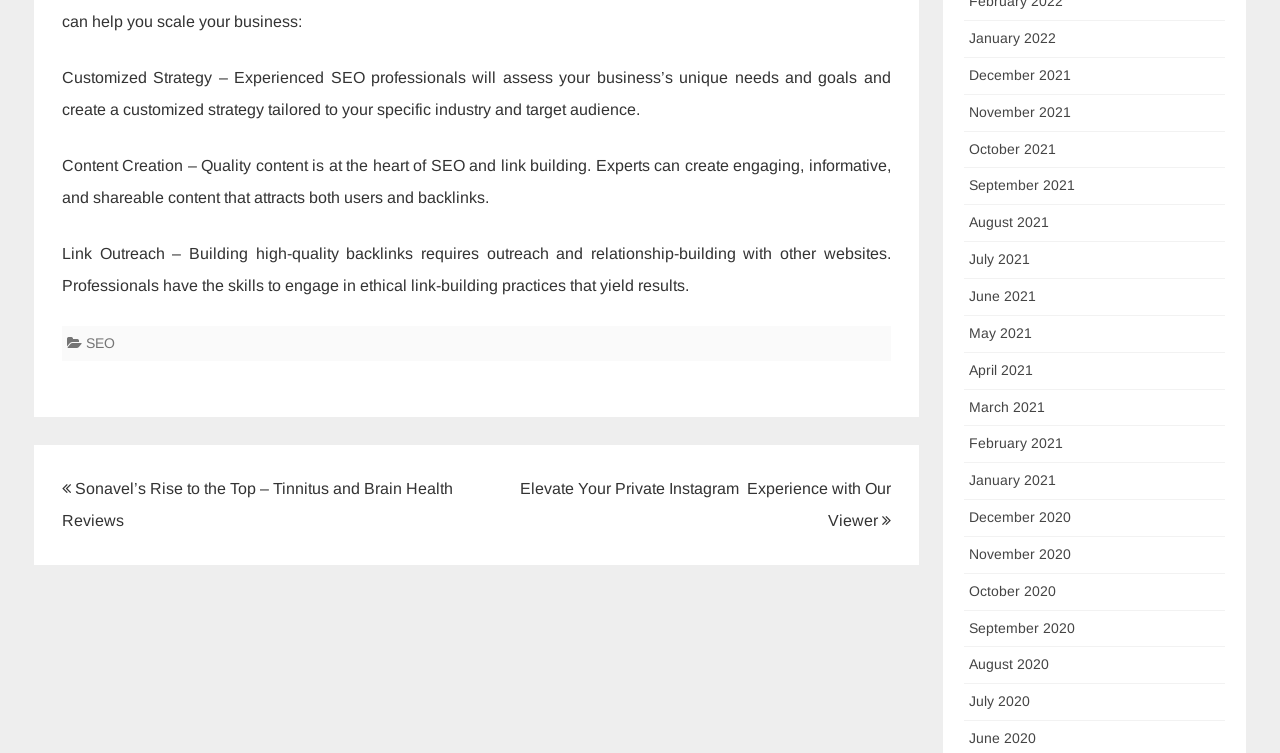Identify the bounding box coordinates of the element that should be clicked to fulfill this task: "Read about 'Appalling Human Rights Abuses in Bahrain'". The coordinates should be provided as four float numbers between 0 and 1, i.e., [left, top, right, bottom].

None